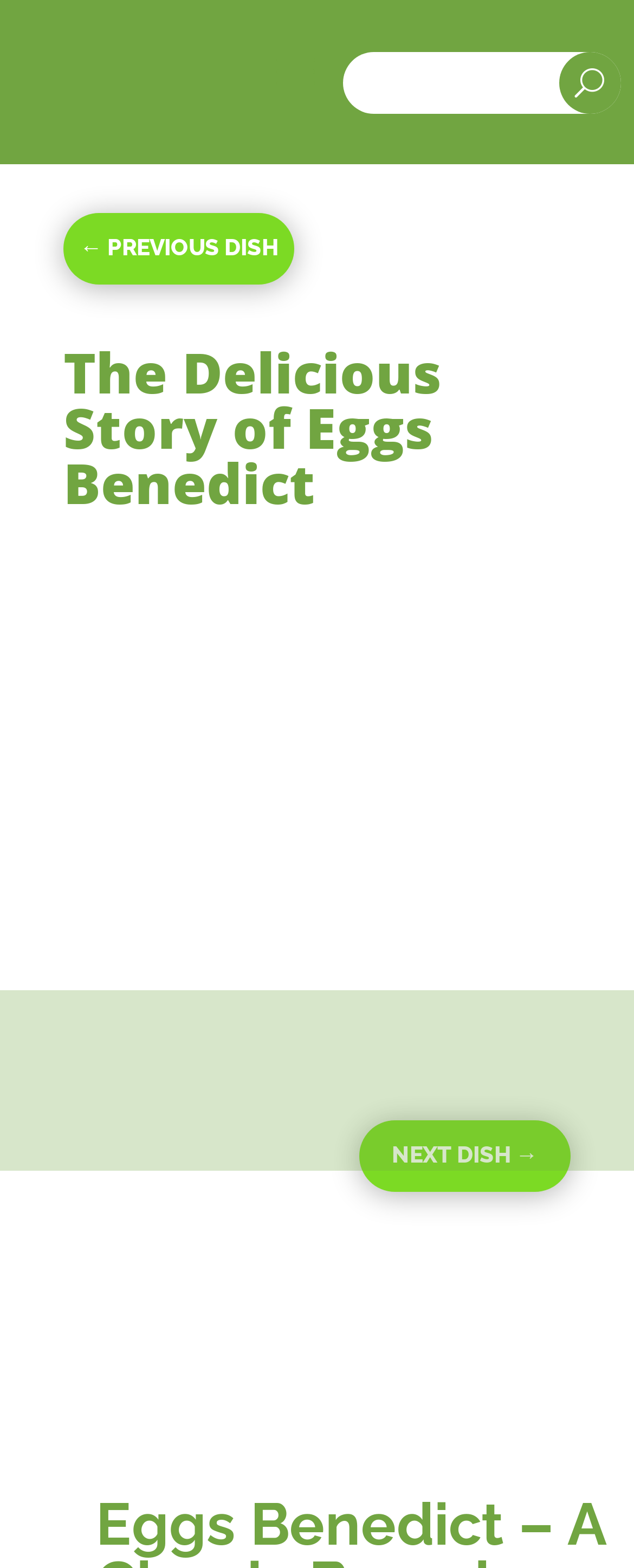Utilize the details in the image to thoroughly answer the following question: What is the date of the article?

The date of the article can be found in the static text element located below the main heading, which reads 'Oct 20, 2023'.